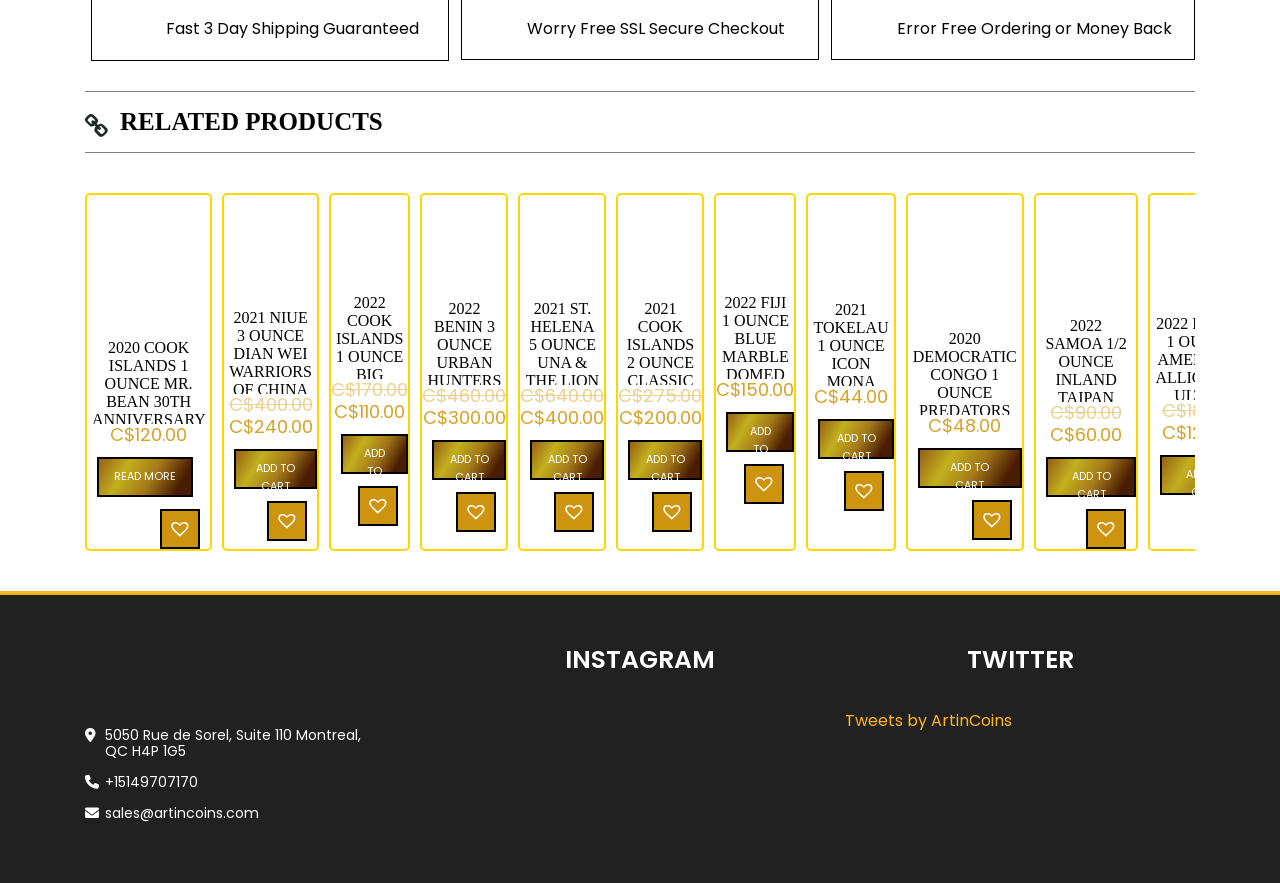Based on the element description "Add to Wishlist", predict the bounding box coordinates of the UI element.

[0.582, 0.525, 0.613, 0.57]